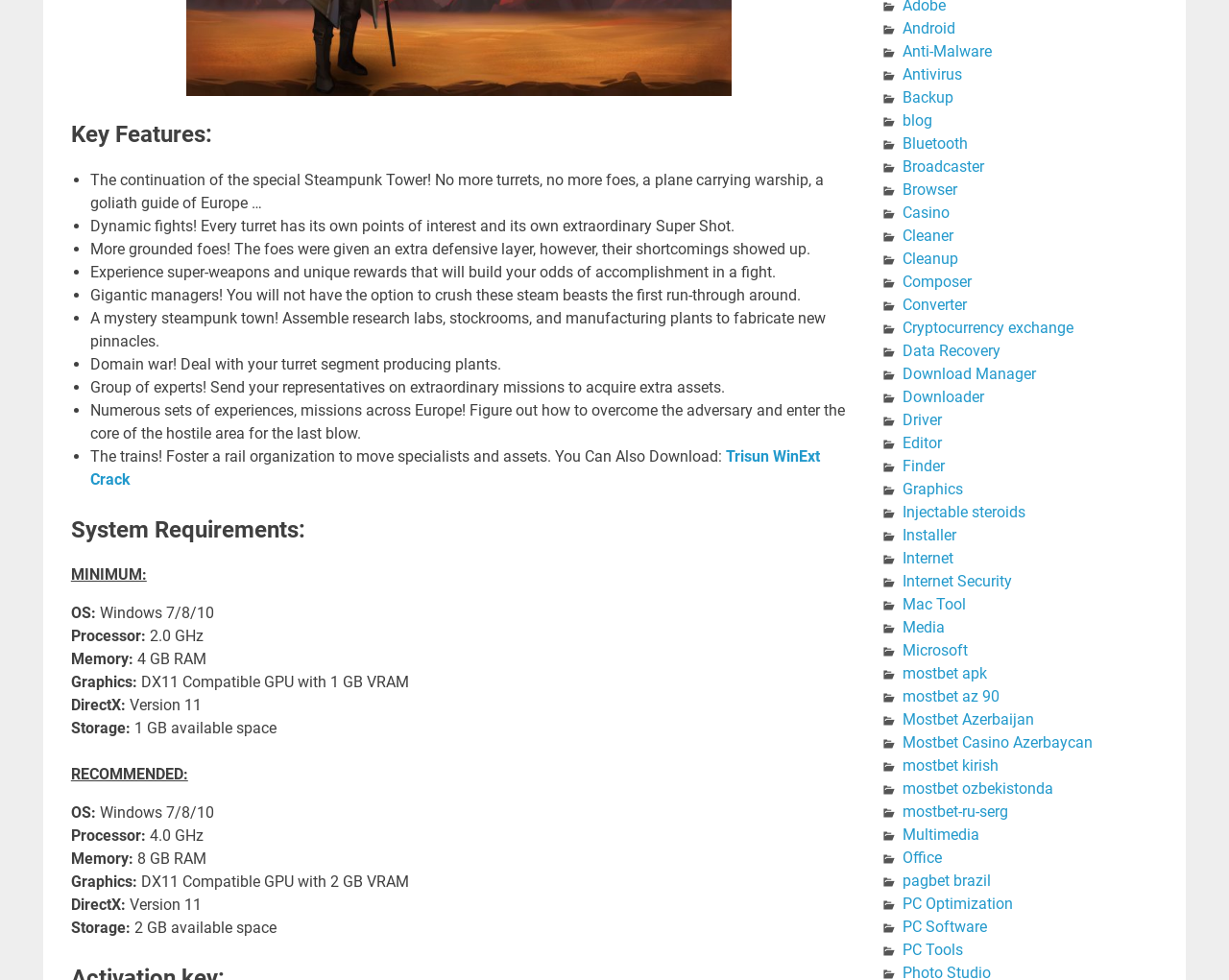How much available space is required for the game? Look at the image and give a one-word or short phrase answer.

1 GB